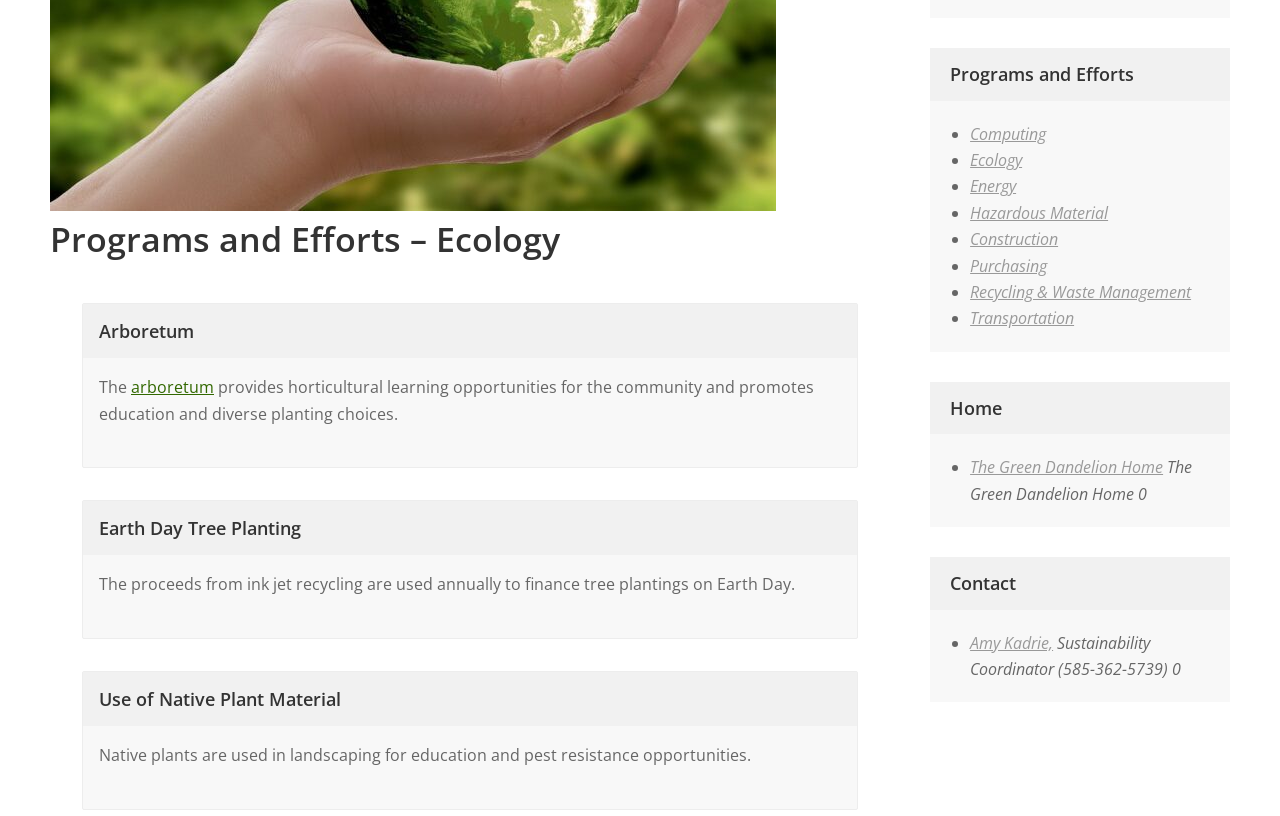From the element description: "The Green Dandelion Home", extract the bounding box coordinates of the UI element. The coordinates should be expressed as four float numbers between 0 and 1, in the order [left, top, right, bottom].

[0.758, 0.559, 0.909, 0.586]